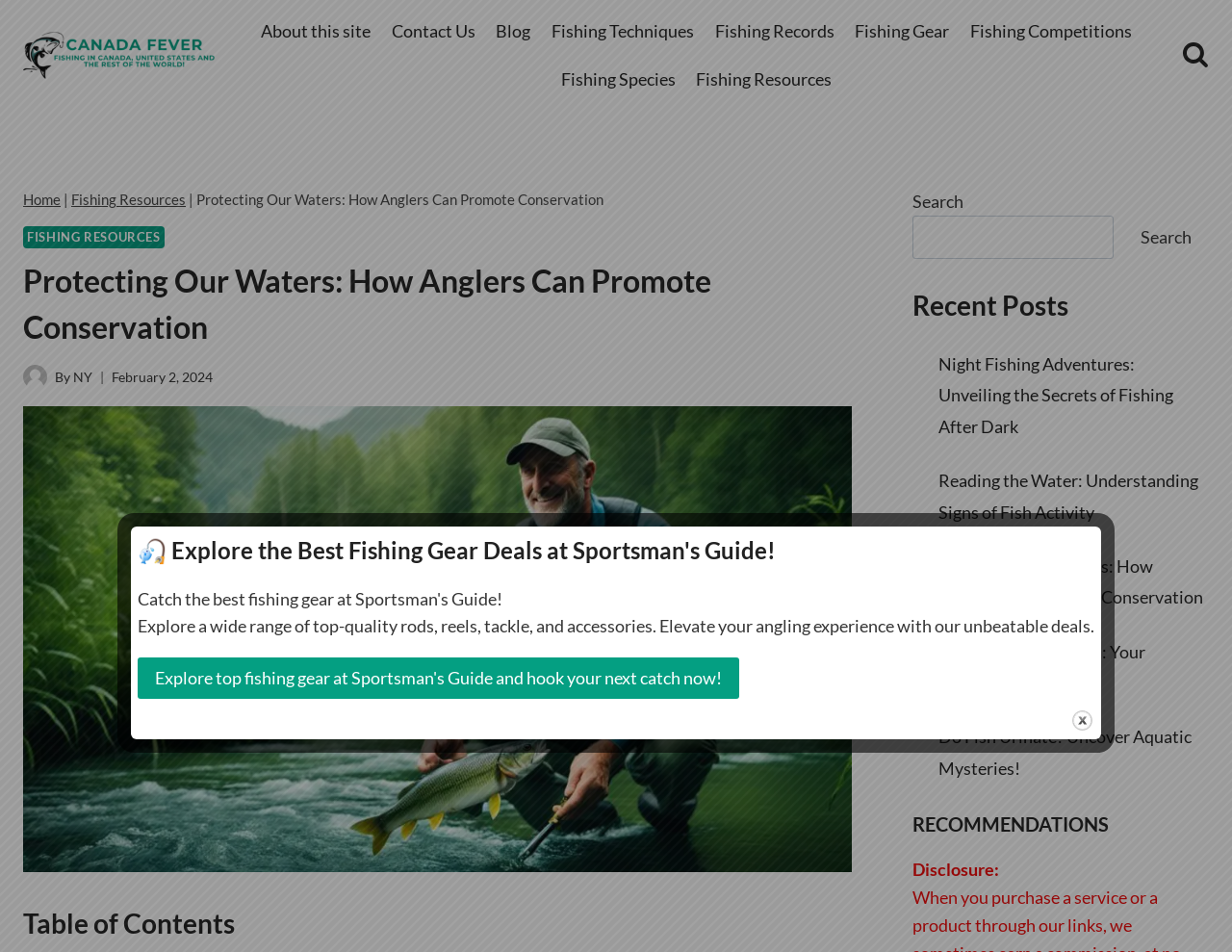Use a single word or phrase to answer the question: What is the purpose of the 'Search' box?

Search the website